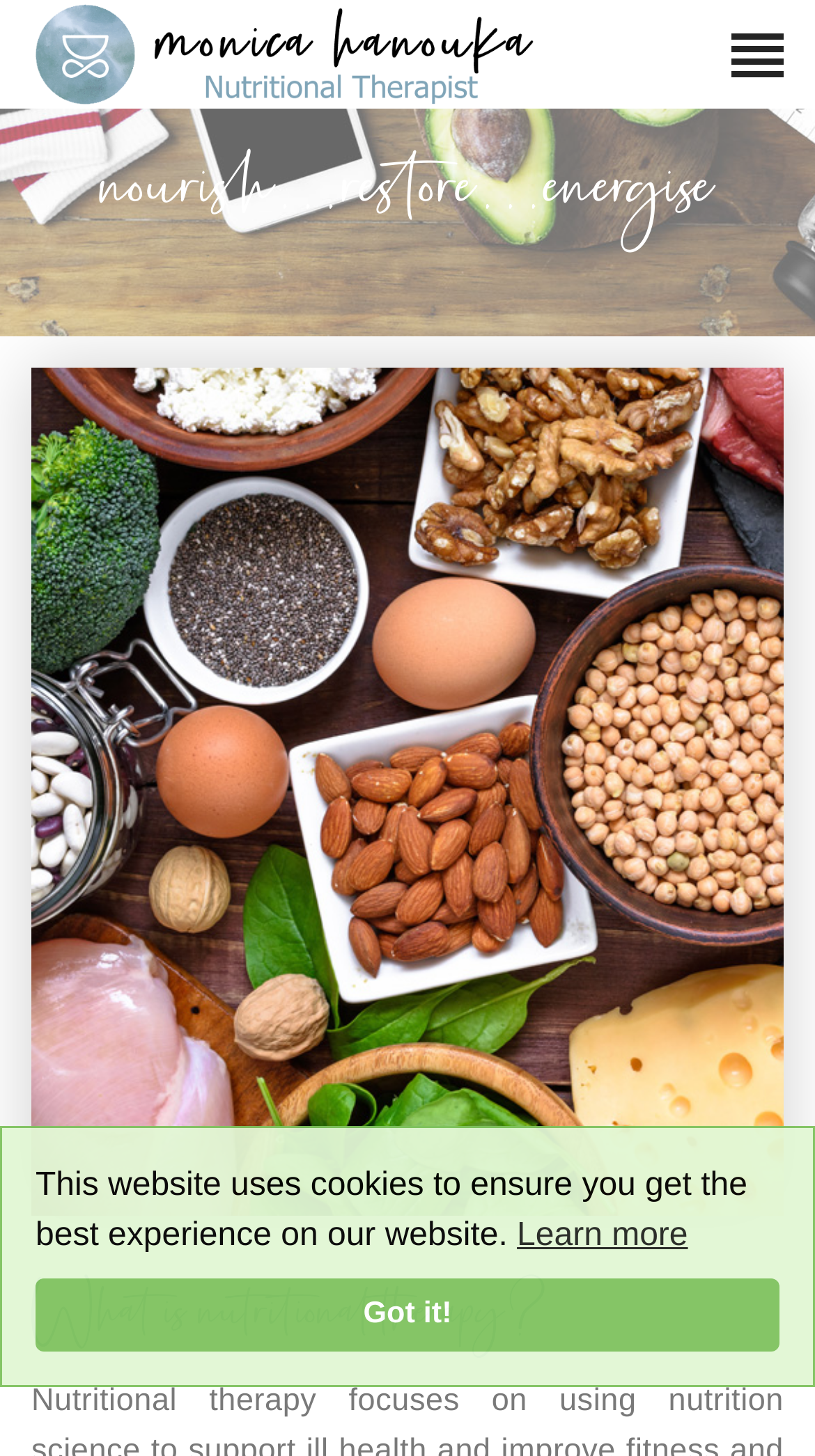Locate the primary heading on the webpage and return its text.

What is nutritional therapy?